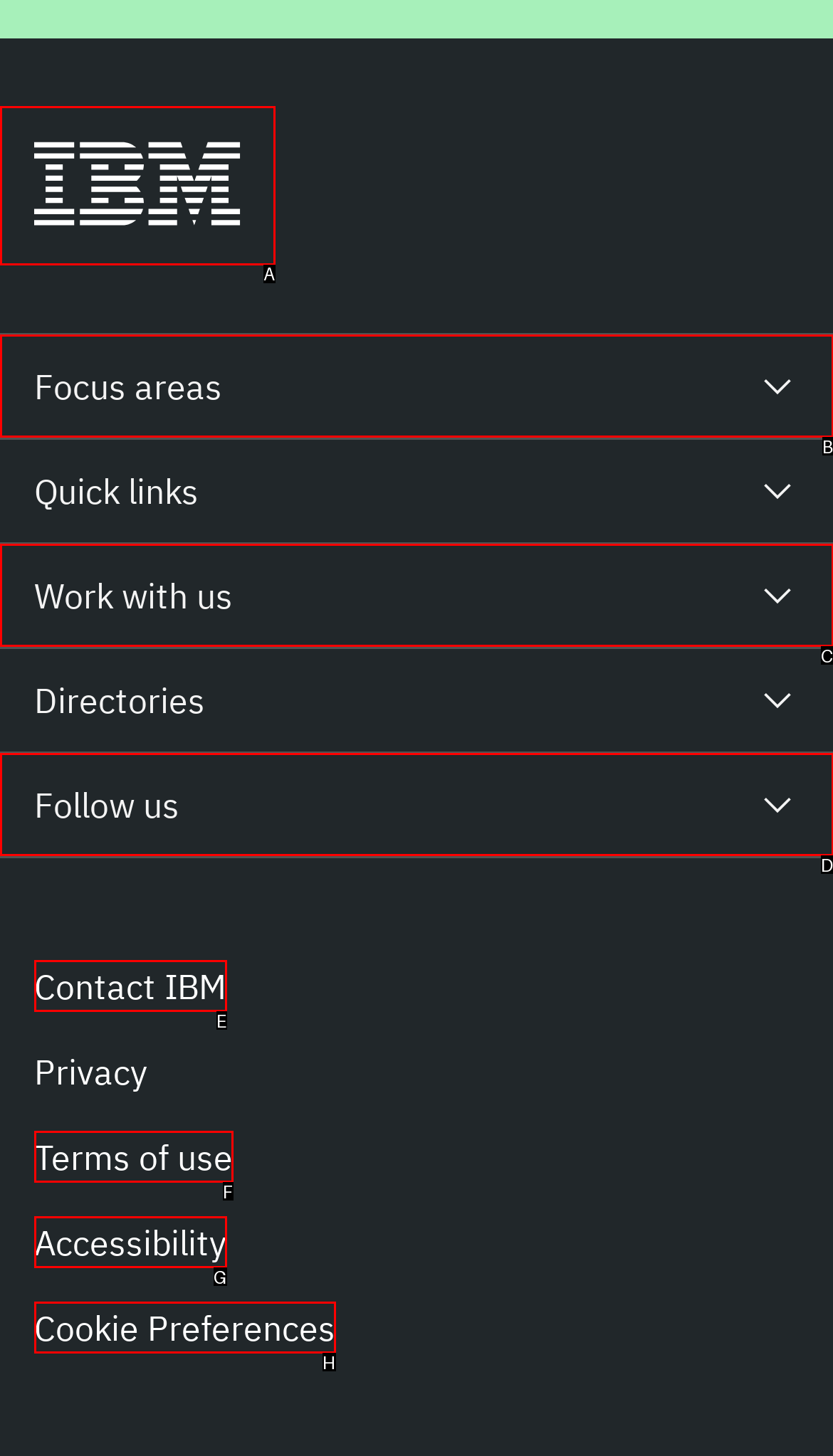Given the instruction: Check the box to save your name, email, and website for next time, which HTML element should you click on?
Answer with the letter that corresponds to the correct option from the choices available.

None